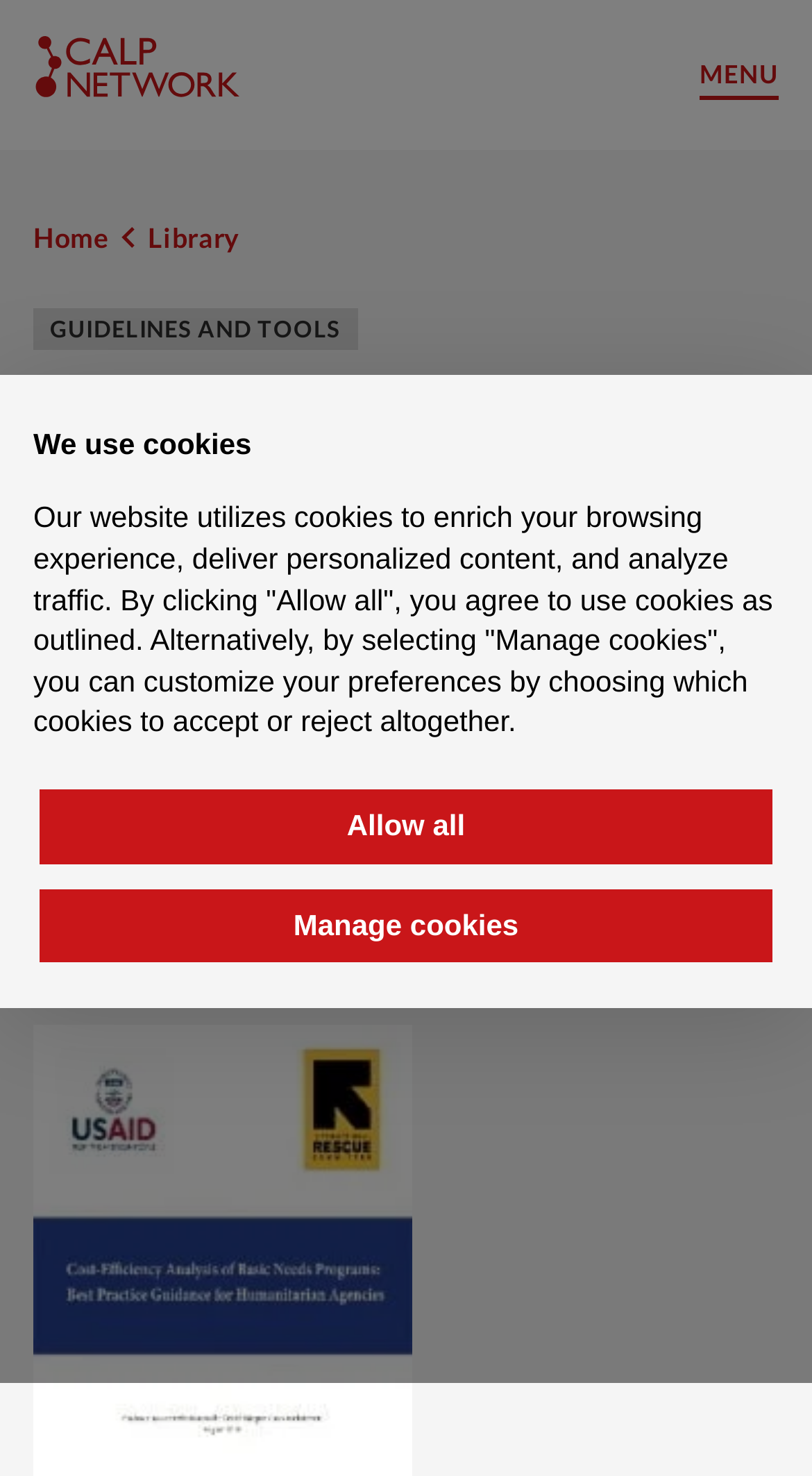Please identify the bounding box coordinates of the area I need to click to accomplish the following instruction: "Delete press release".

None